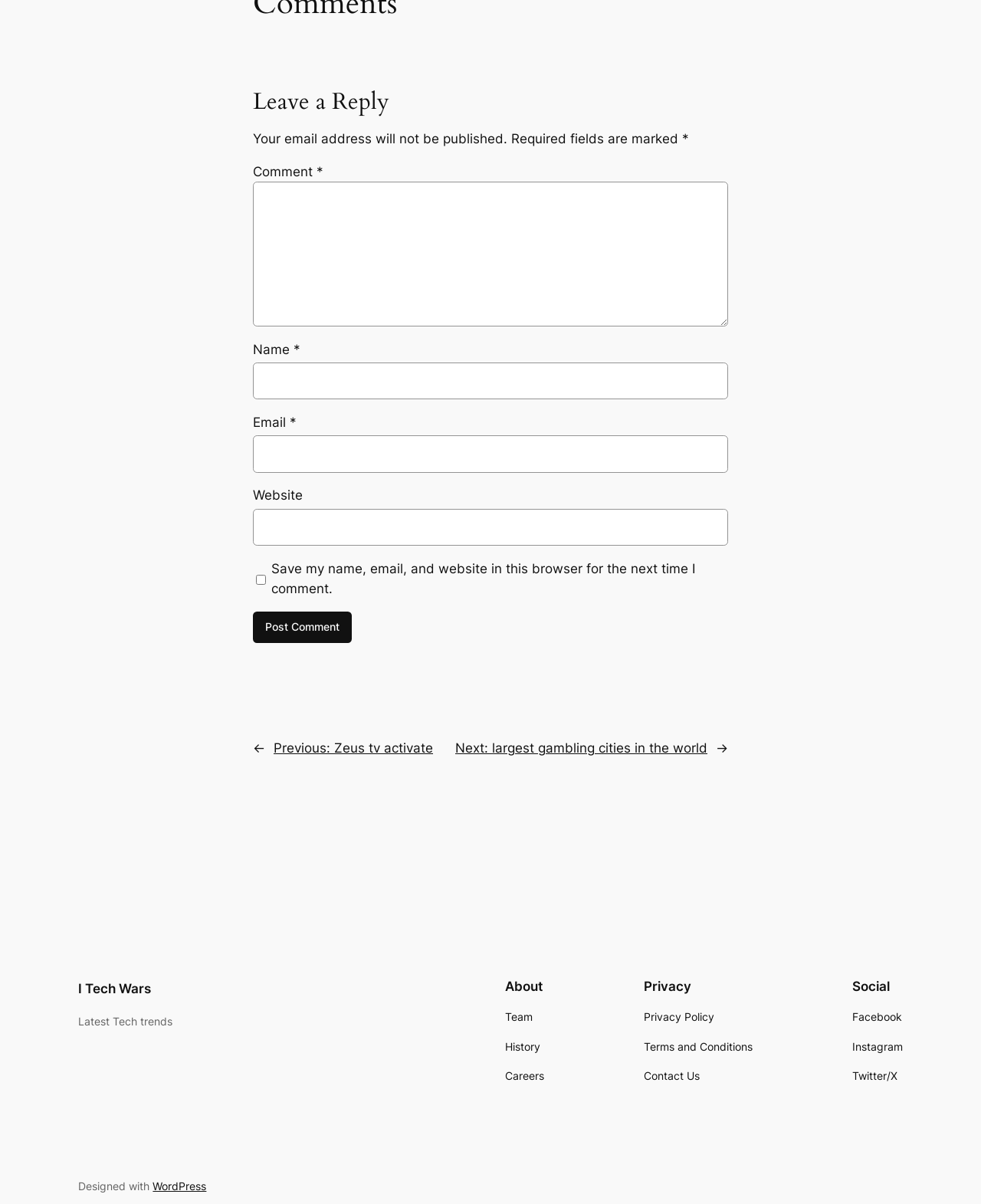Determine the bounding box coordinates of the element that should be clicked to execute the following command: "Visit the about page".

[0.515, 0.813, 0.555, 0.826]